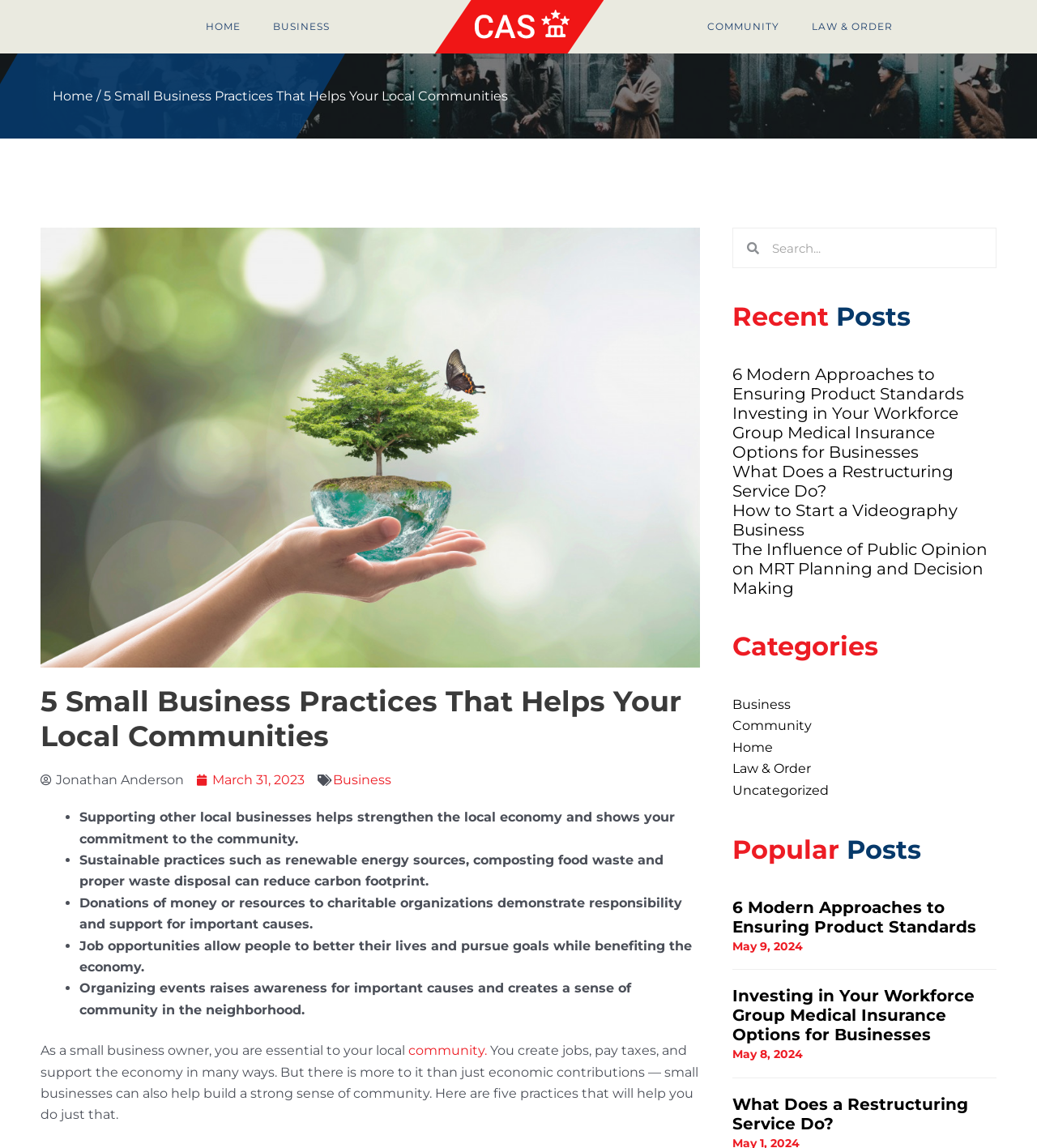Using a single word or phrase, answer the following question: 
What is the purpose of the search box?

Search